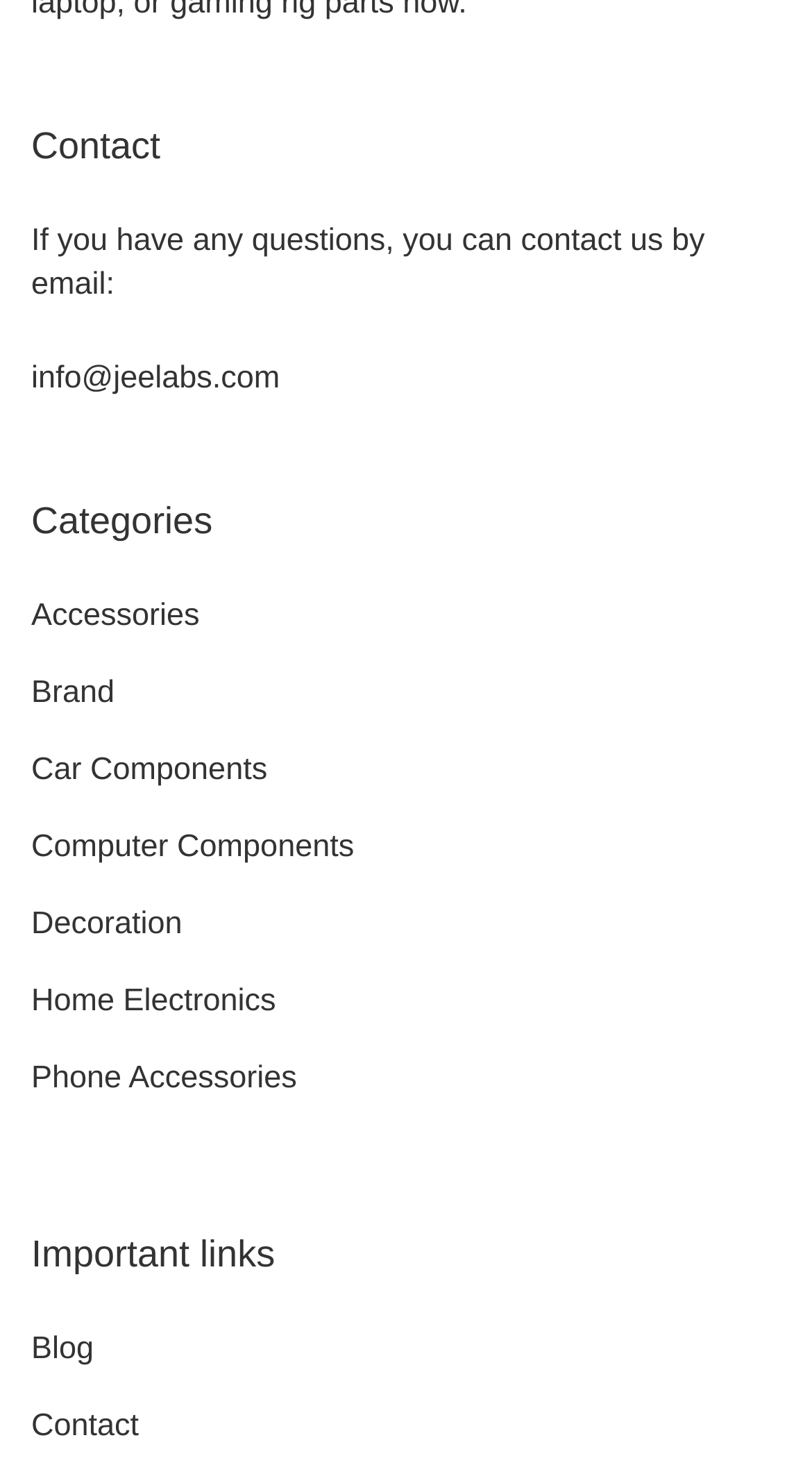Please locate the bounding box coordinates of the element that needs to be clicked to achieve the following instruction: "contact us". The coordinates should be four float numbers between 0 and 1, i.e., [left, top, right, bottom].

[0.038, 0.95, 0.171, 0.974]